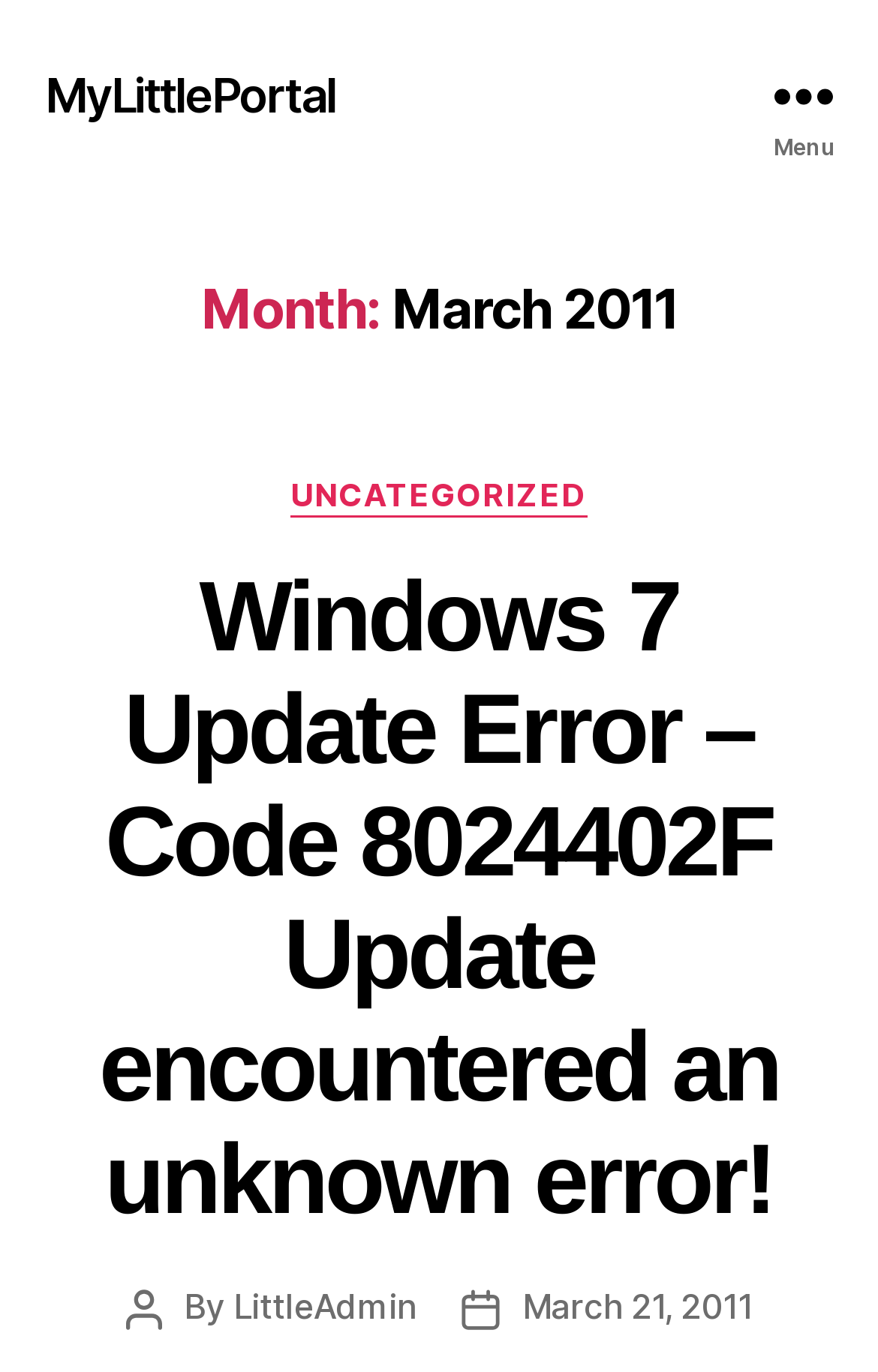Using the given description, provide the bounding box coordinates formatted as (top-left x, top-left y, bottom-right x, bottom-right y), with all values being floating point numbers between 0 and 1. Description: March 21, 2011

[0.595, 0.937, 0.858, 0.969]